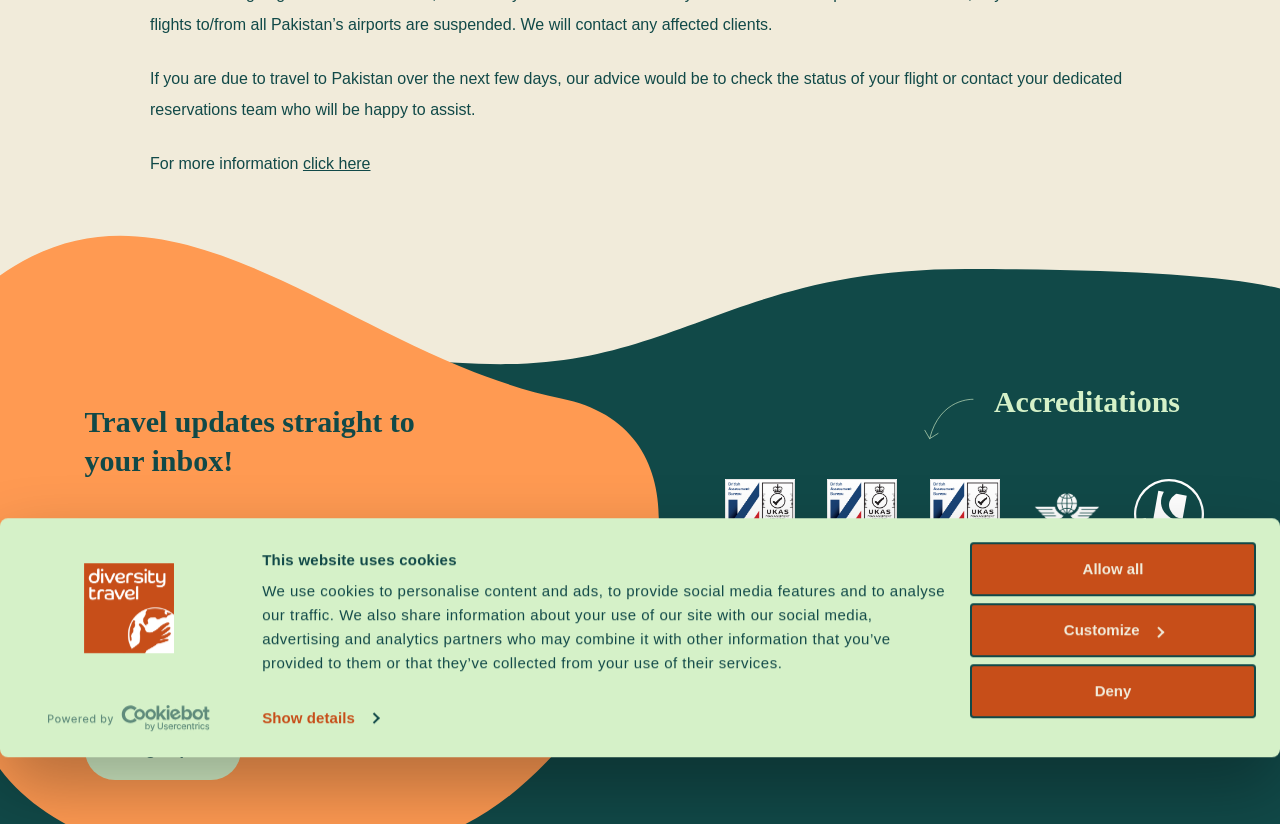Locate the bounding box of the UI element defined by this description: "Show details". The coordinates should be given as four float numbers between 0 and 1, formatted as [left, top, right, bottom].

[0.205, 0.711, 0.296, 0.748]